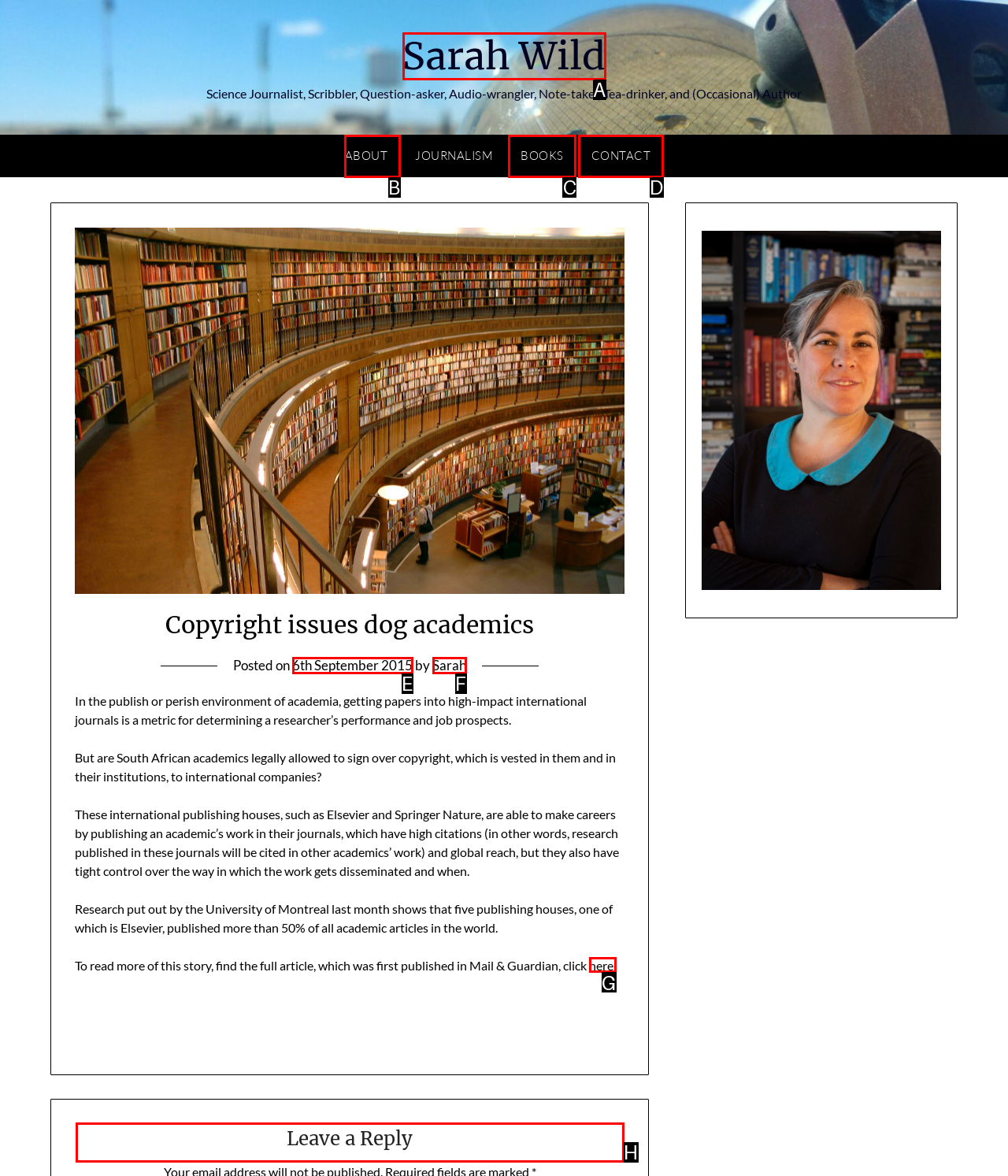Choose the letter of the UI element necessary for this task: Leave a reply
Answer with the correct letter.

H